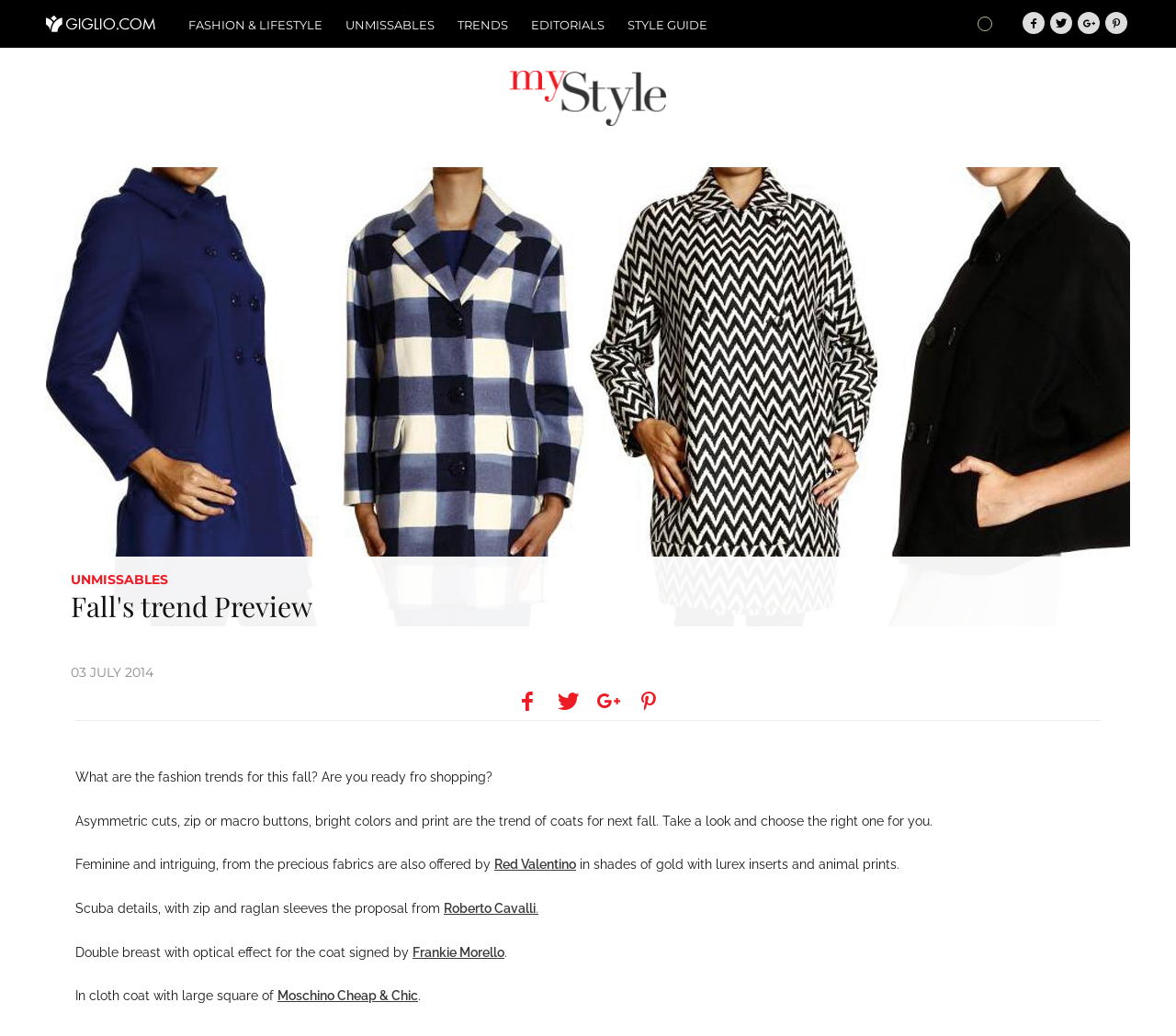Locate the bounding box coordinates of the element I should click to achieve the following instruction: "Click on UNMISSABLES".

[0.294, 0.018, 0.37, 0.03]